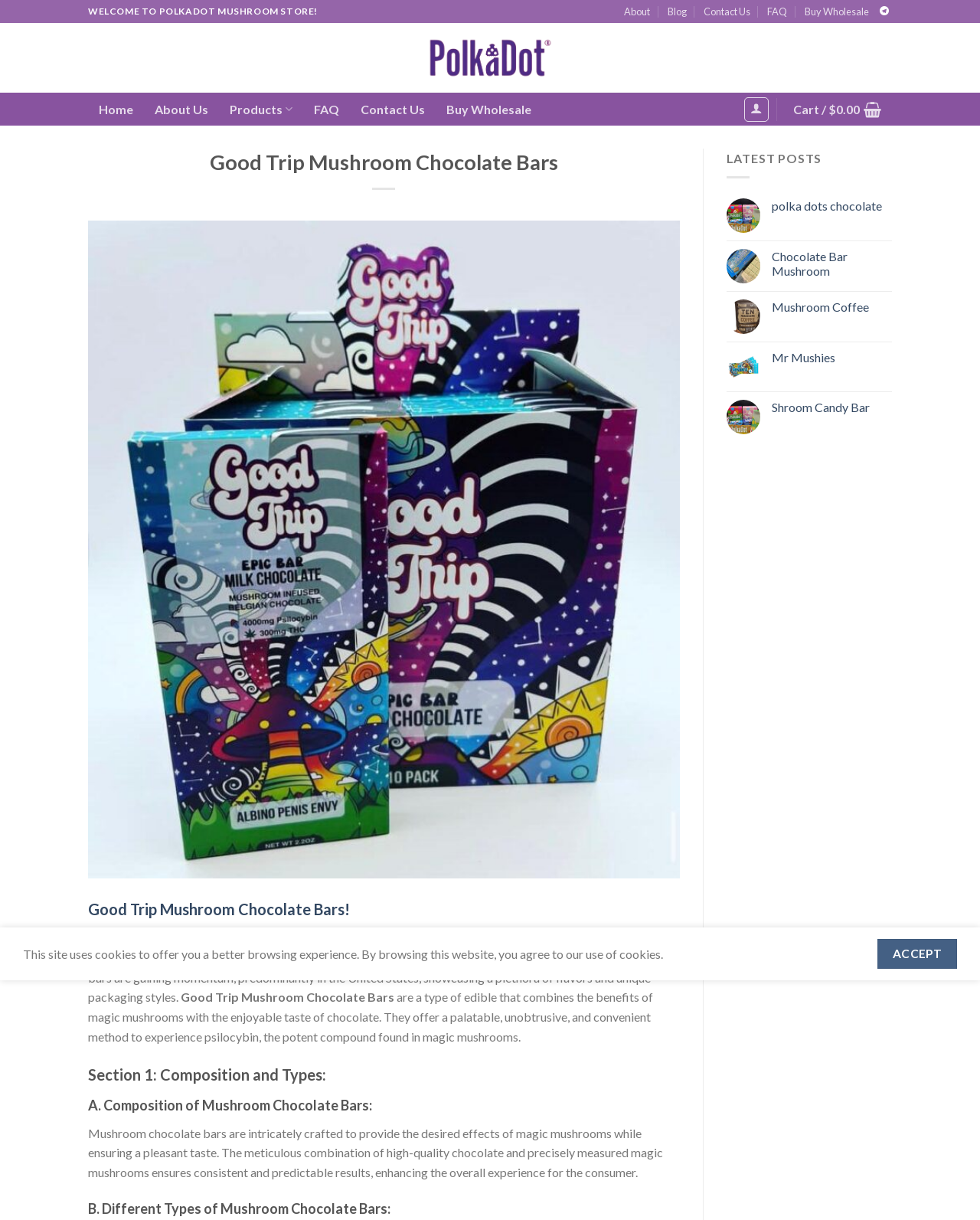Find the bounding box coordinates of the clickable area that will achieve the following instruction: "Click on the 'About' link".

[0.637, 0.001, 0.663, 0.018]